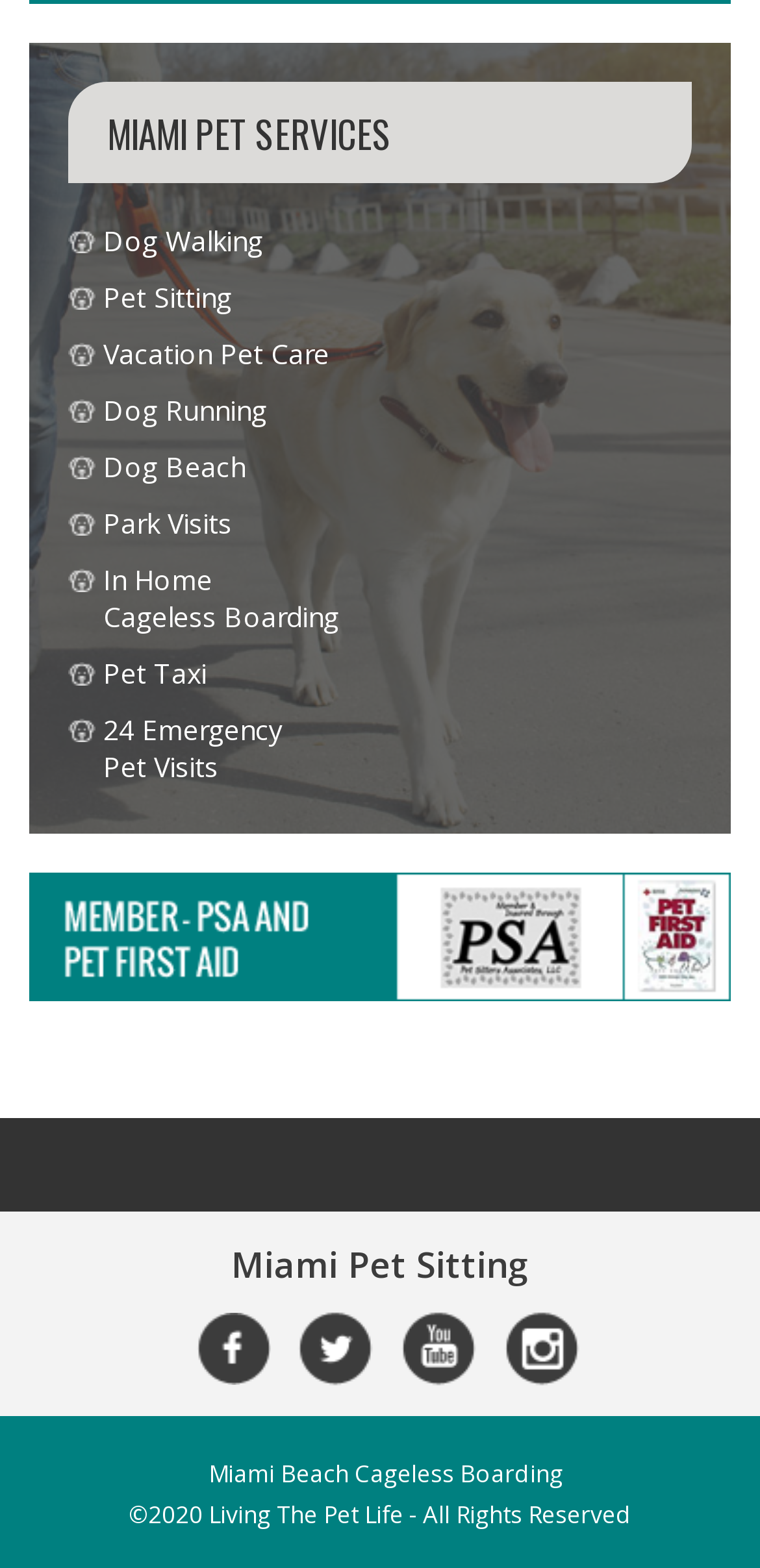What social media platforms does the company have?
Based on the content of the image, thoroughly explain and answer the question.

I found links to the company's social media profiles, including 'Facebook', 'Twitter', 'YouTube', and 'Instagram', which are represented by their respective icons.